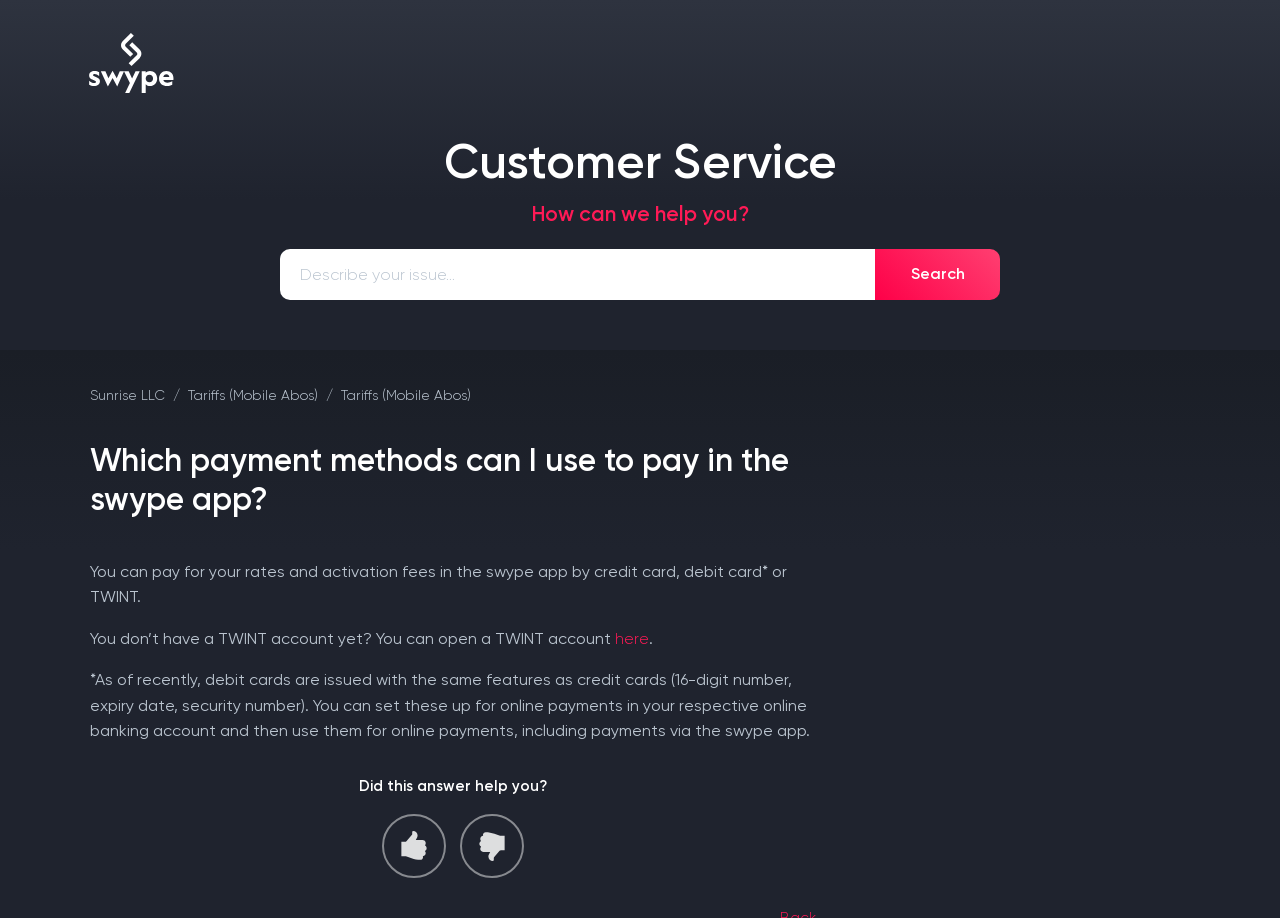What is the difference between debit cards and credit cards?
Carefully analyze the image and provide a detailed answer to the question.

The webpage explains that 'As of recently, debit cards are issued with the same features as credit cards (16-digit number, expiry date, security number).' This suggests that debit cards have the same features as credit cards.